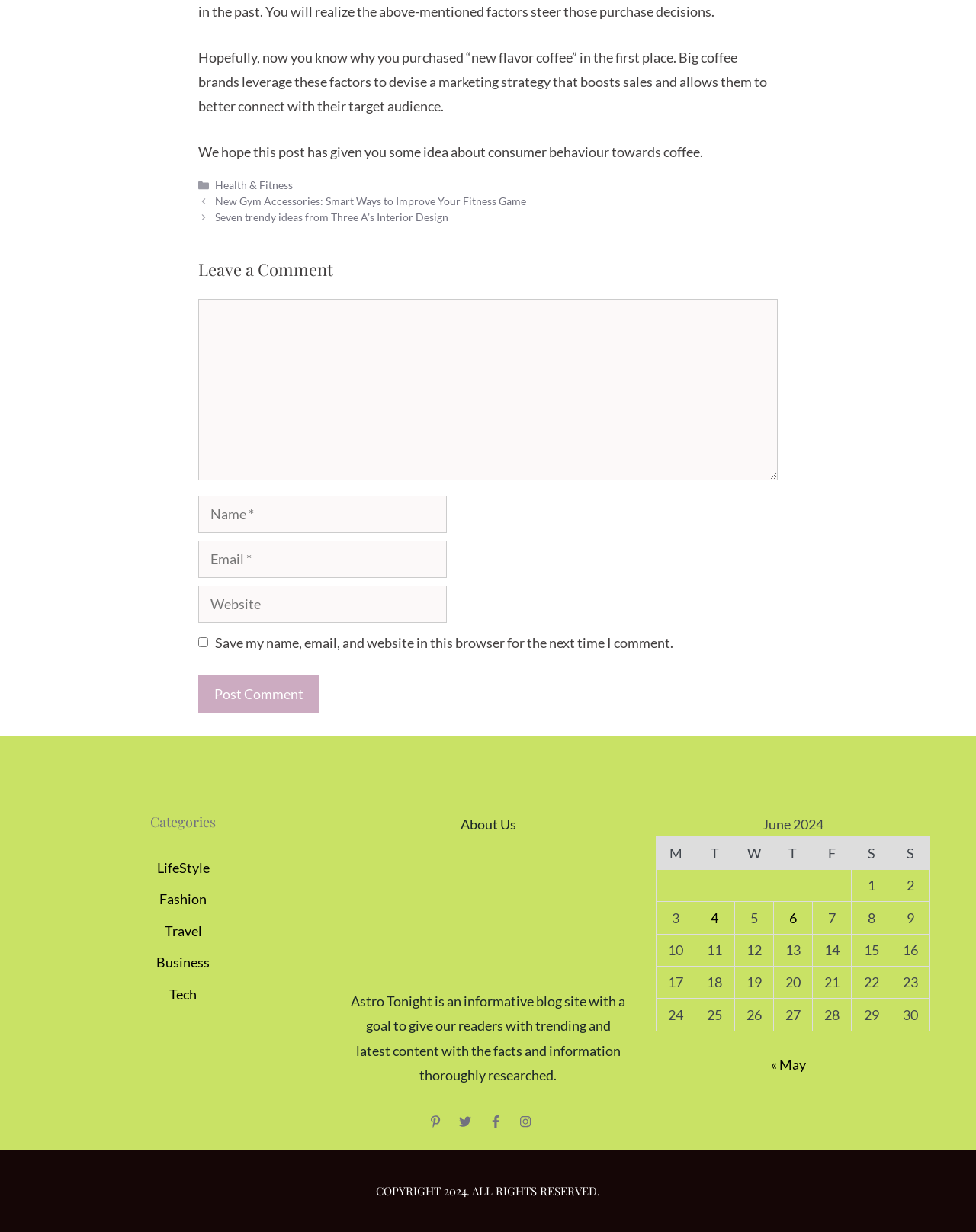What is the topic of the blog post?
Using the image, elaborate on the answer with as much detail as possible.

The topic of the blog post can be determined by reading the text content of the webpage, specifically the first two StaticText elements, which mention 'new flavor coffee' and 'consumer behaviour towards coffee'.